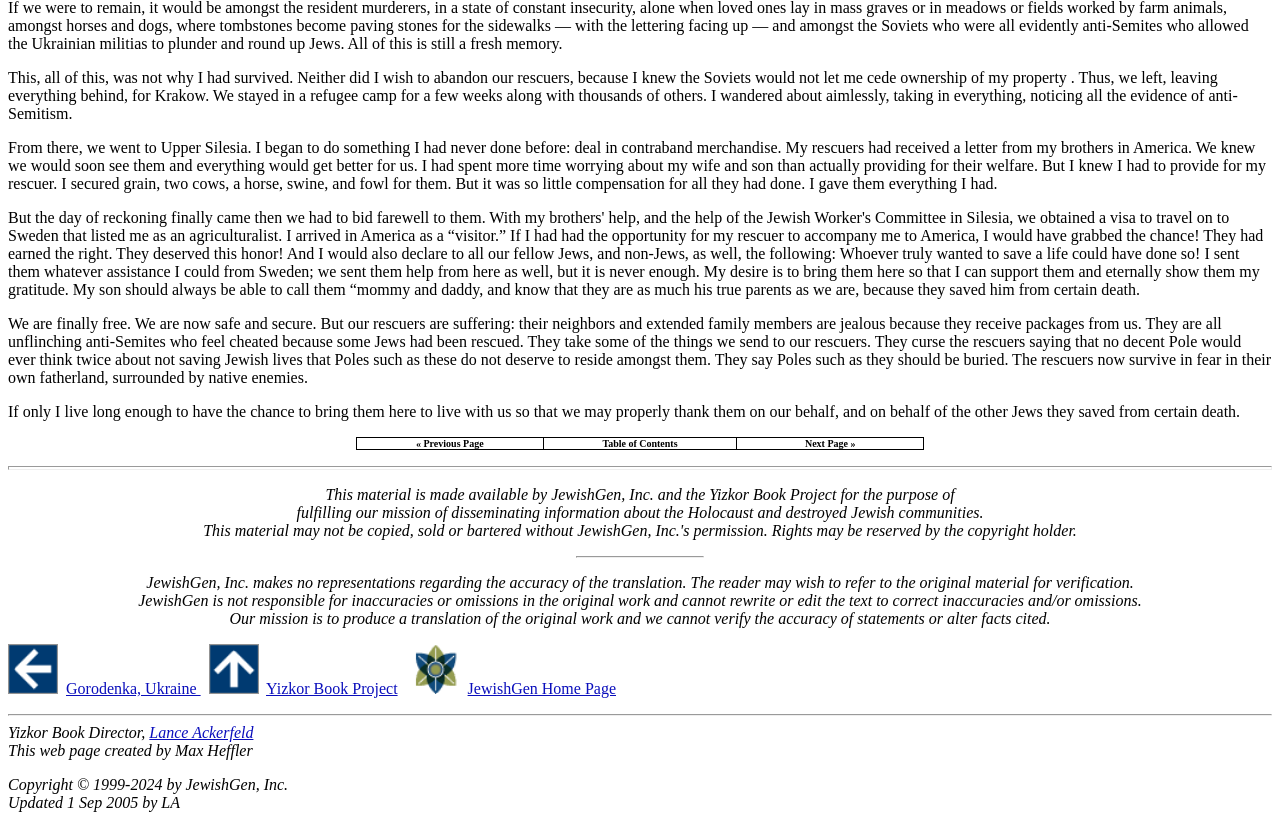Locate the bounding box coordinates of the clickable part needed for the task: "go to JewishGen Home Page".

[0.365, 0.821, 0.481, 0.842]